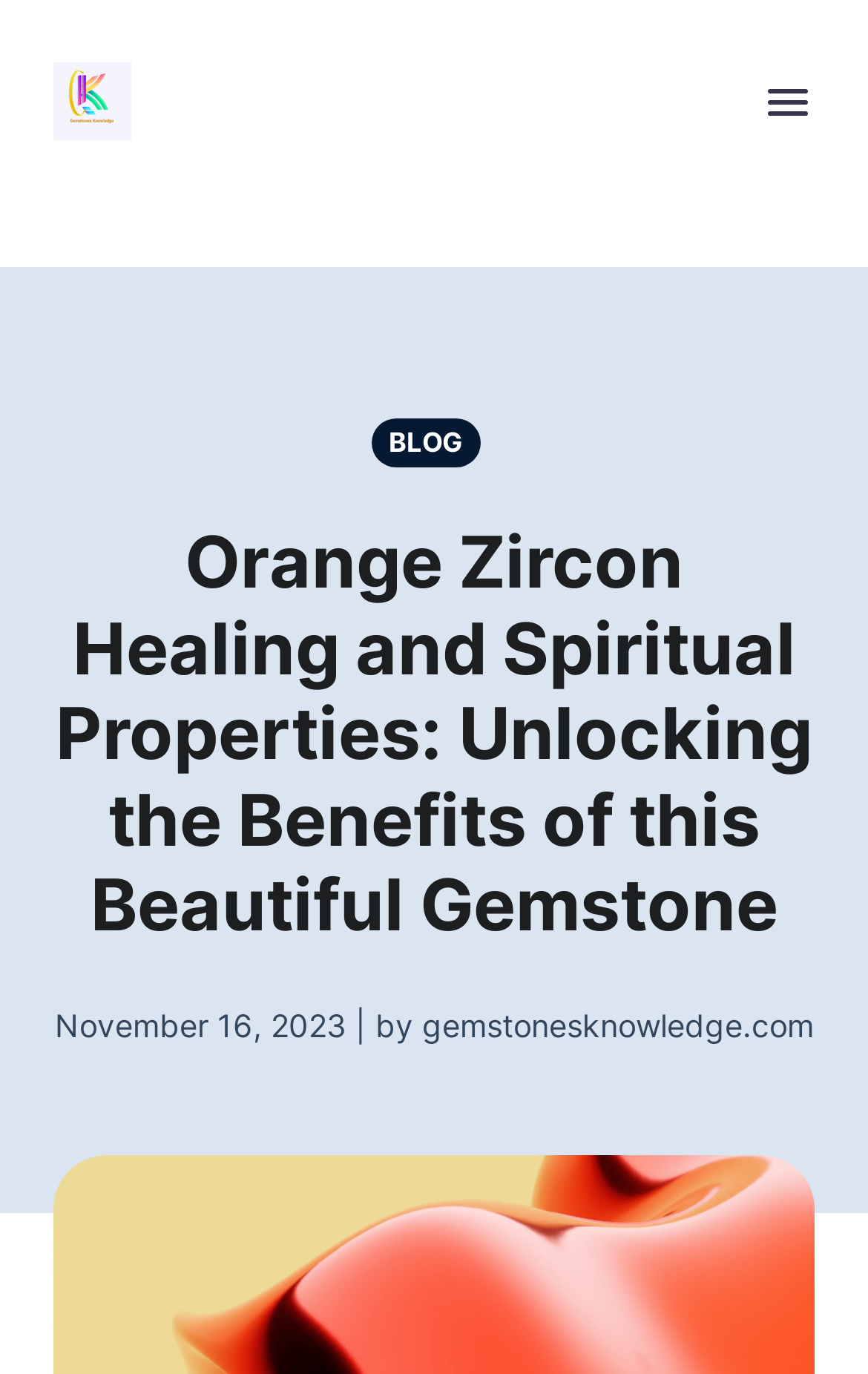Given the element description "Blog" in the screenshot, predict the bounding box coordinates of that UI element.

[0.427, 0.305, 0.573, 0.335]